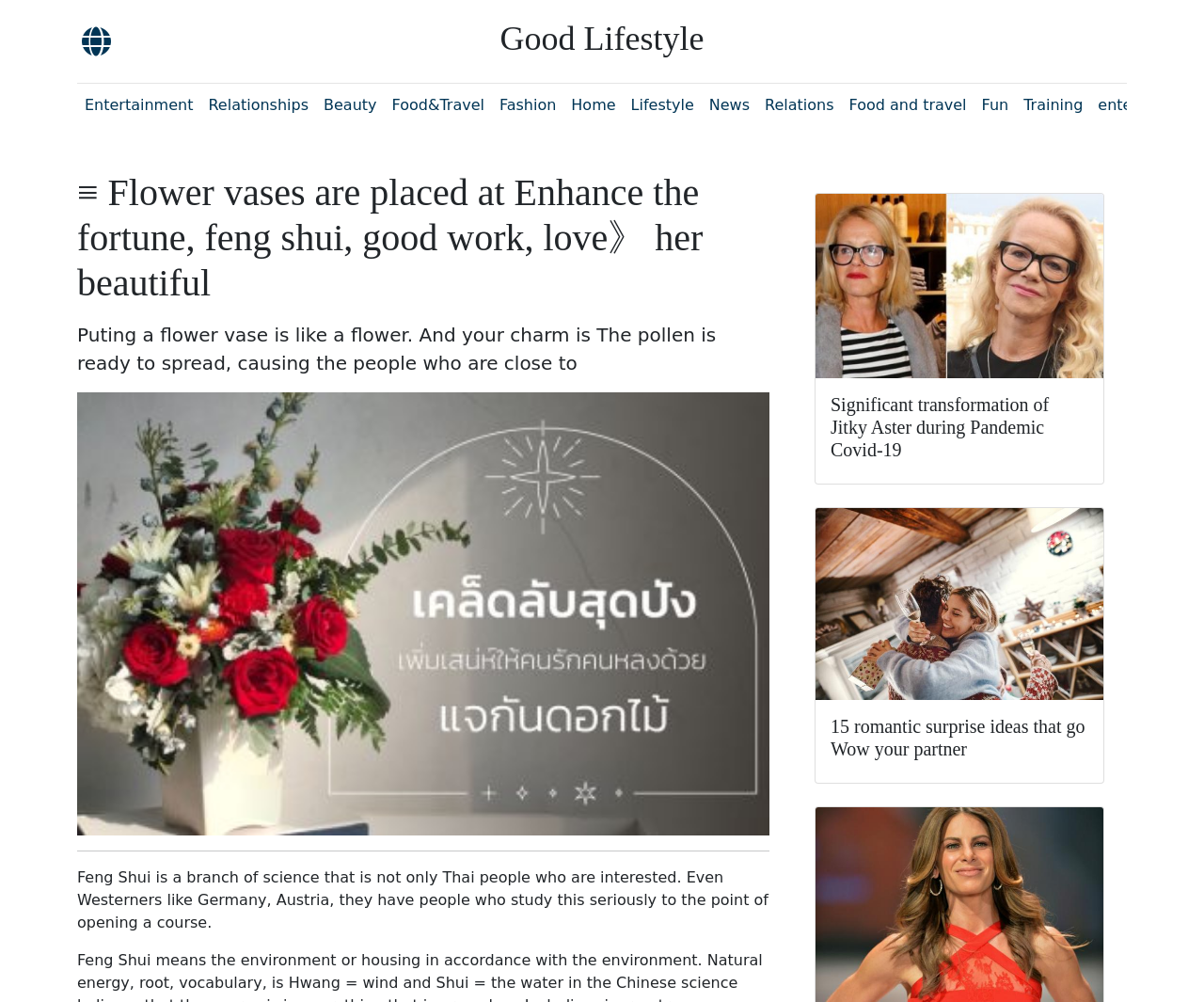Please study the image and answer the question comprehensively:
What is the topic of the article below the image?

Below the image, there is a StaticText element that mentions 'Feng Shui is a branch of science that is not only Thai people who are interested. Even Westerners like Germany, Austria, they have people who study this seriously to the point of opening a course.' This suggests that the topic of the article below the image is Feng Shui.